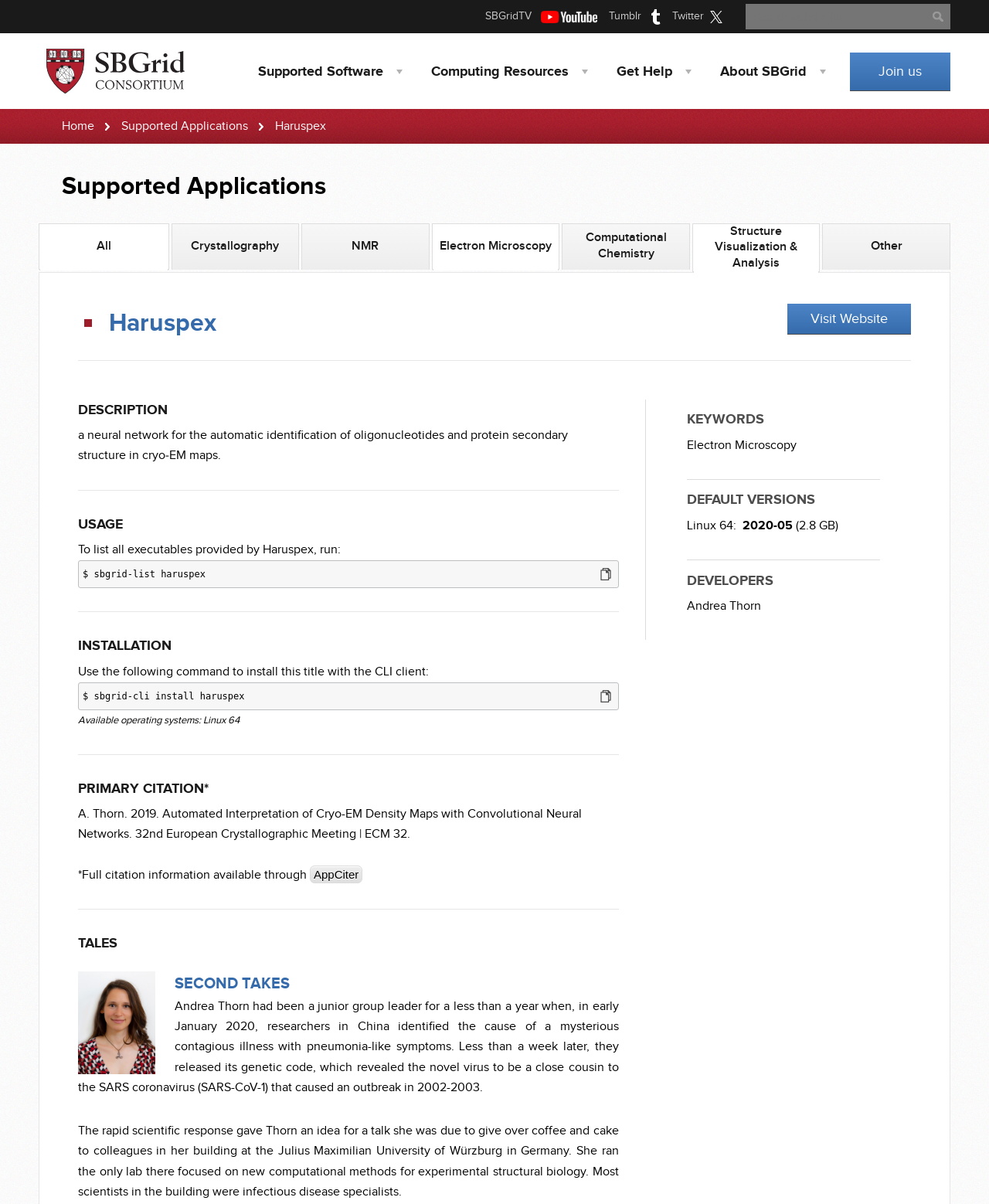Please pinpoint the bounding box coordinates for the region I should click to adhere to this instruction: "Install Haruspex".

[0.095, 0.574, 0.247, 0.583]